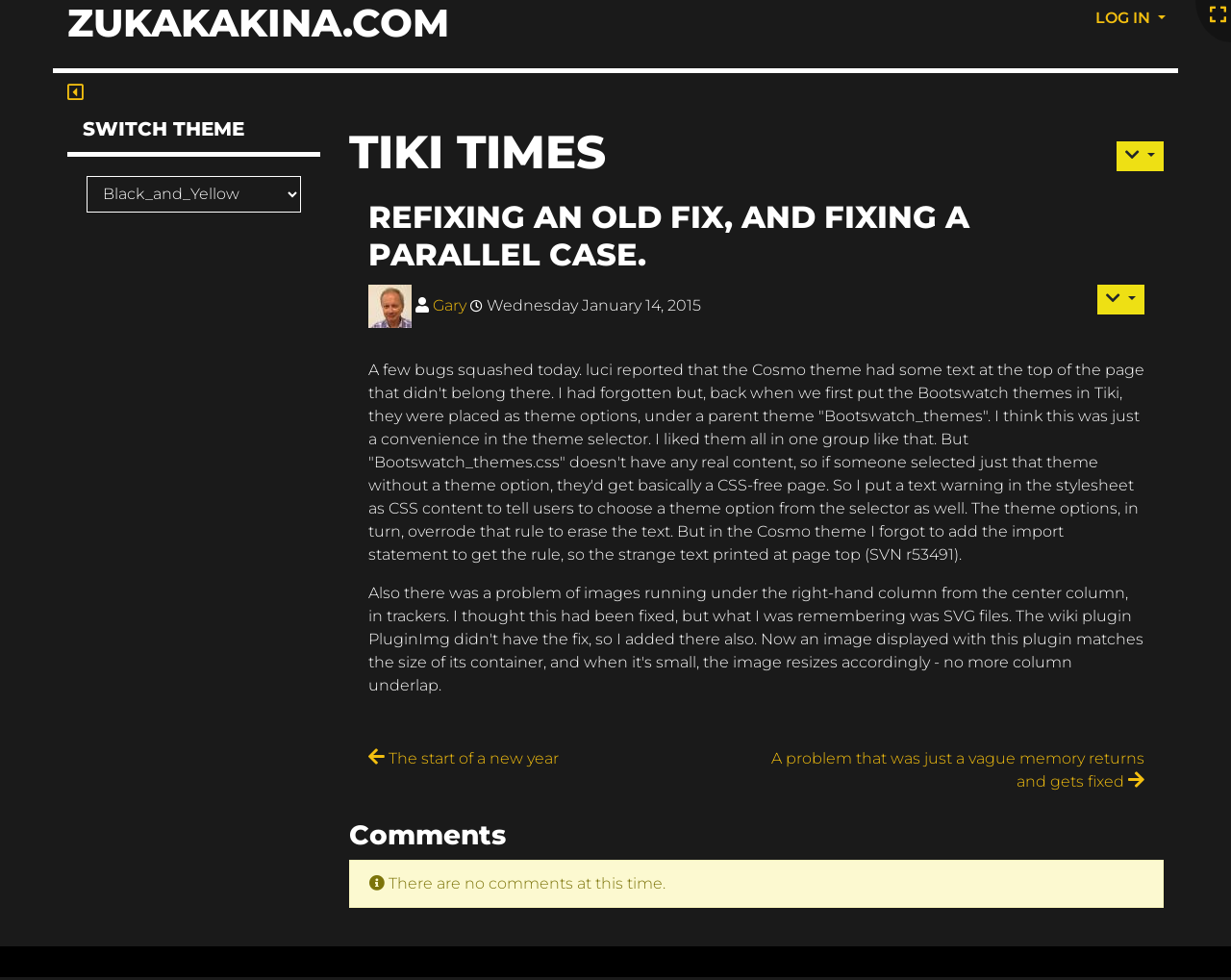Provide a one-word or short-phrase response to the question:
What is the name of the website?

Zukakakina.com